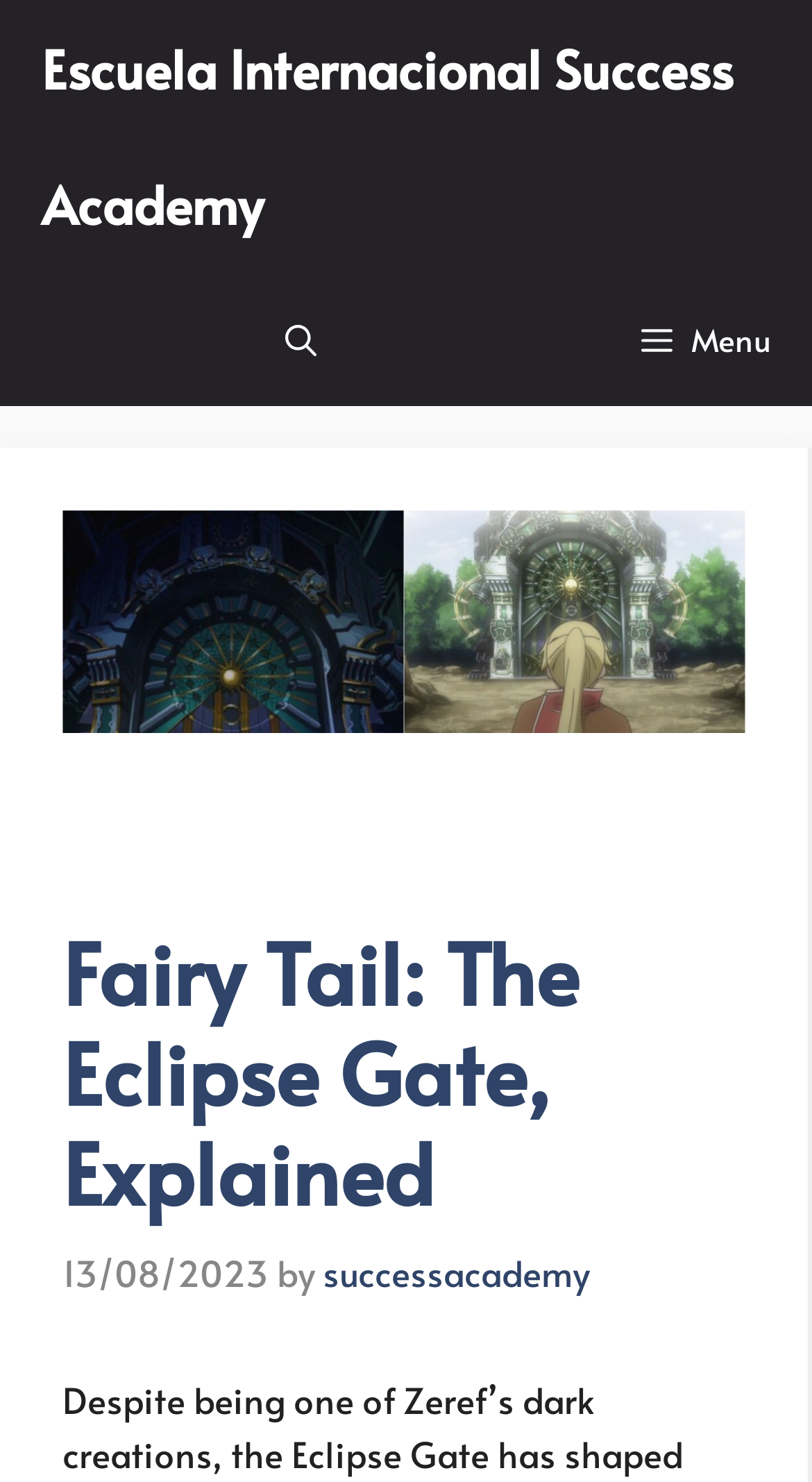Please provide a comprehensive response to the question based on the details in the image: What is the purpose of the button at the top right?

I found the purpose of the button at the top right by looking at its label, which says 'Open search'.